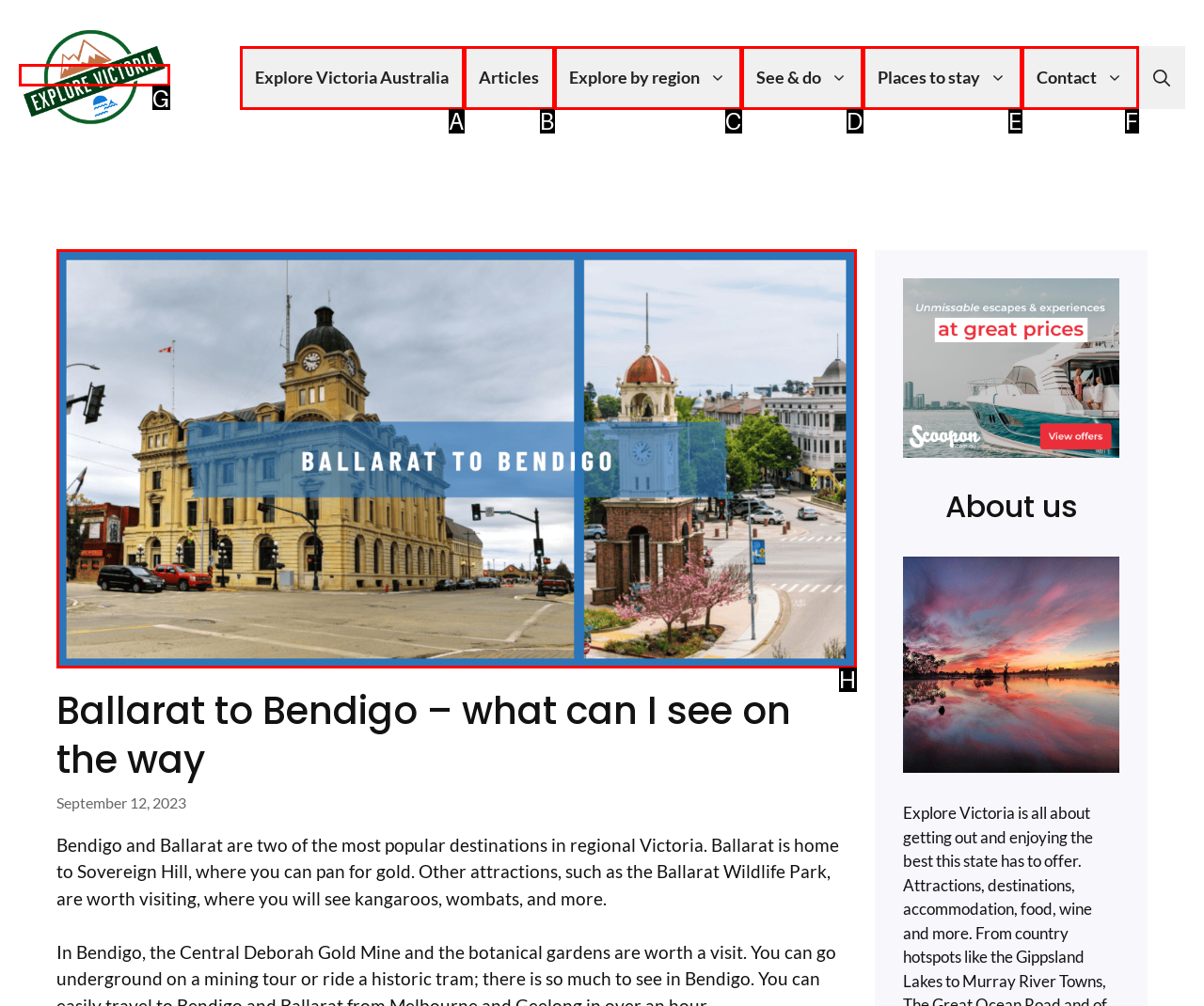To achieve the task: View Ballarat to Bendigo cover image, indicate the letter of the correct choice from the provided options.

H